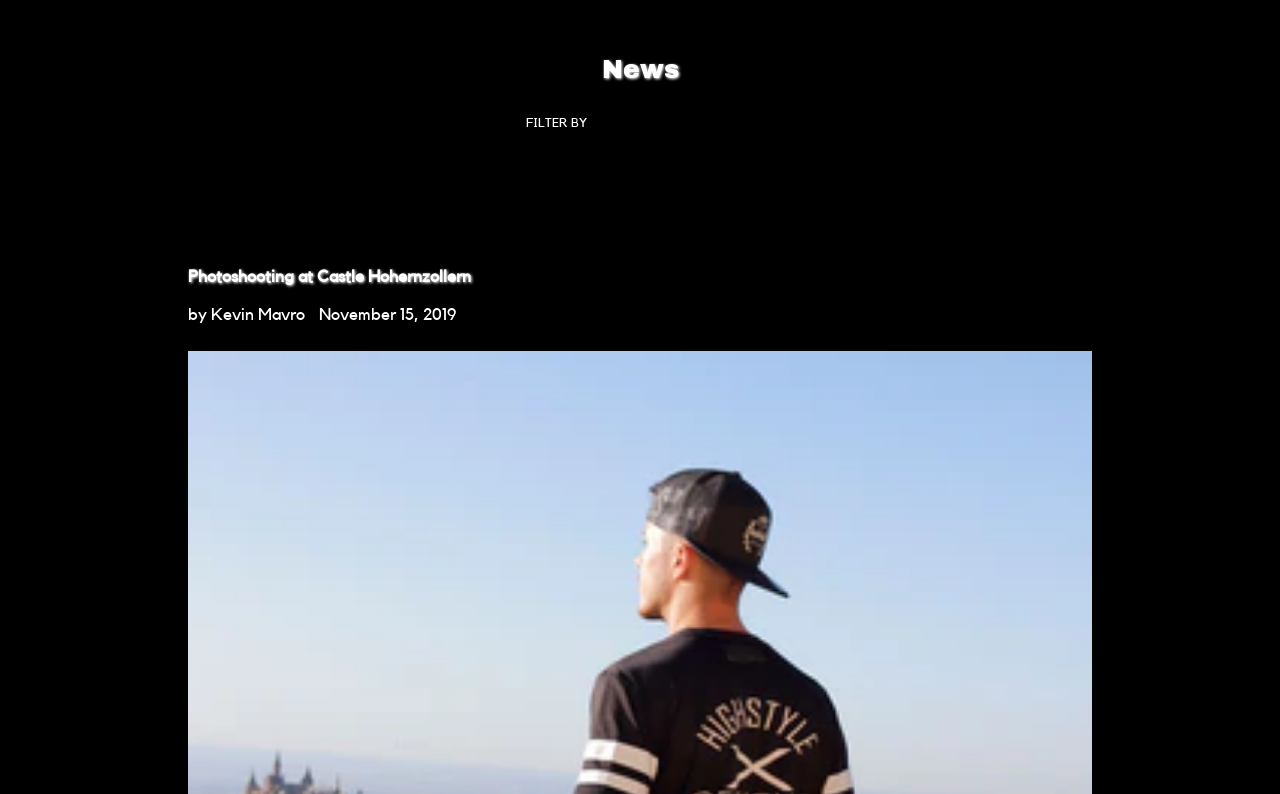Please provide a comprehensive answer to the question based on the screenshot: Who is the author of the photoshooting article?

I found the answer by looking at the static text 'by Kevin Mavro' which is located below the heading 'Photoshooting at Castle Hohernzollern', indicating that Kevin Mavro is the author of the article.